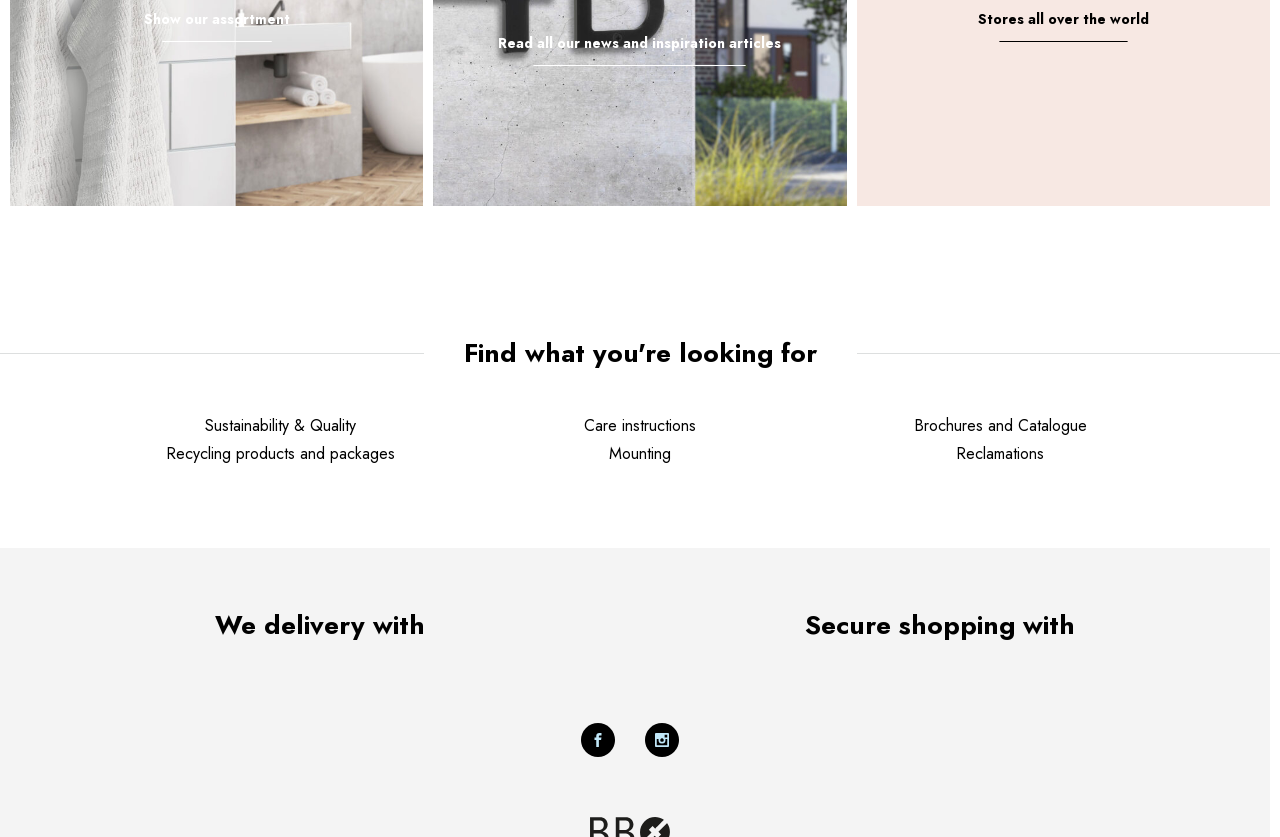Provide the bounding box coordinates of the UI element that matches the description: "Recycling products and packages".

[0.129, 0.527, 0.308, 0.555]